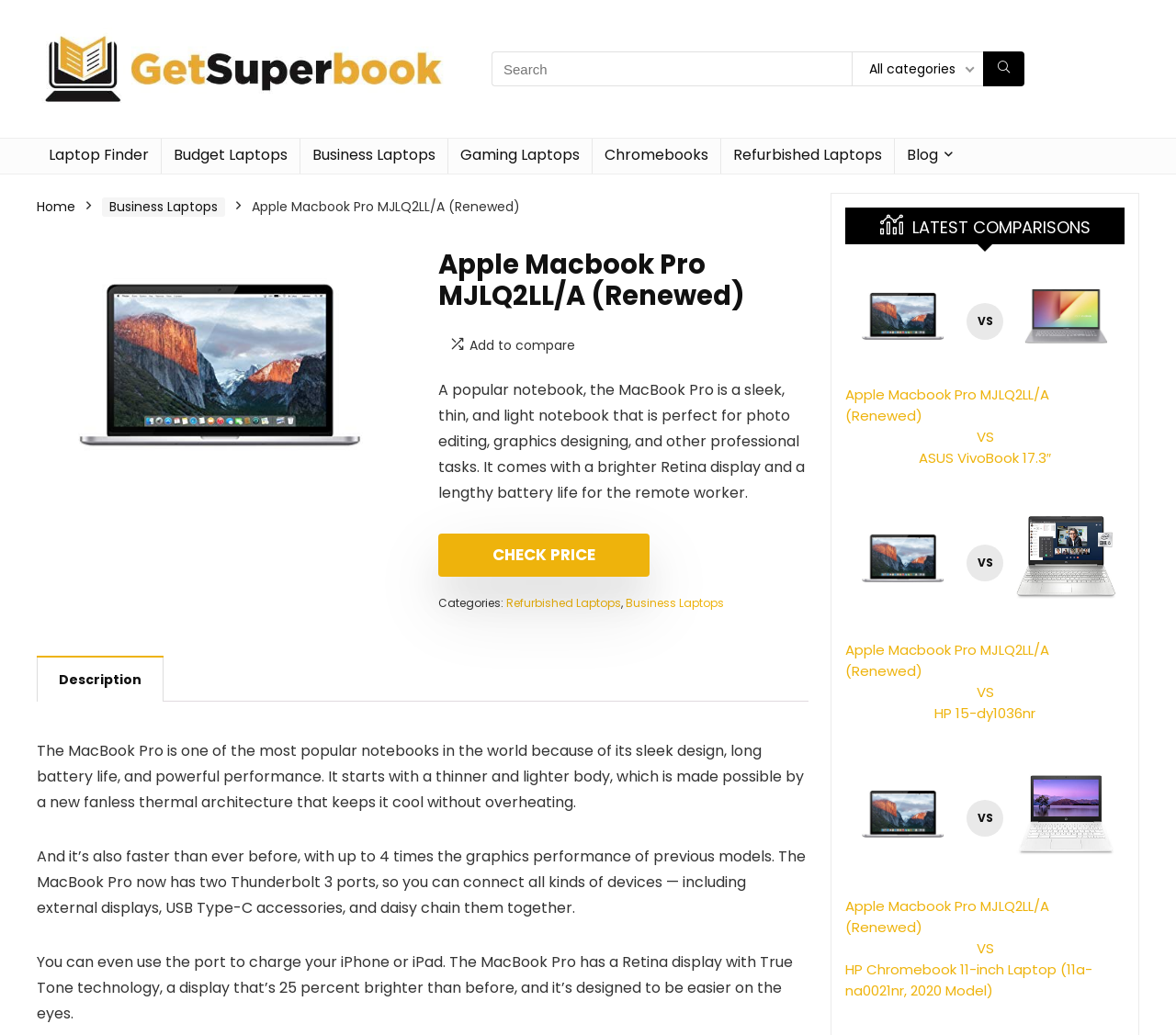What is the purpose of the 'Search' button?
Could you please answer the question thoroughly and with as much detail as possible?

The purpose of the 'Search' button can be inferred from its location next to the search textbox and the categories dropdown menu, which suggests that it is used to search for laptops based on specific criteria.